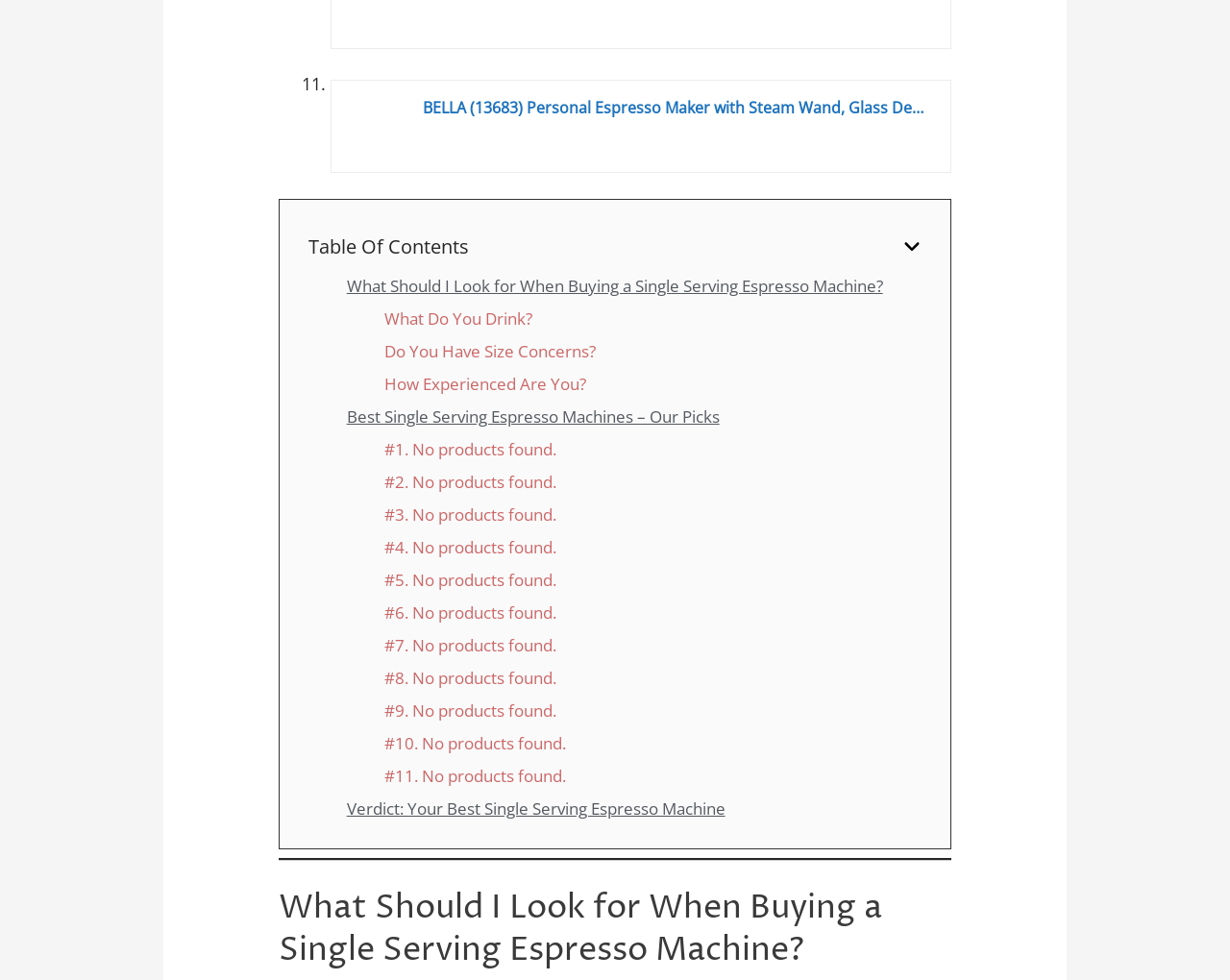Can you determine the bounding box coordinates of the area that needs to be clicked to fulfill the following instruction: "Click on Amazon Prime link"?

[0.355, 0.003, 0.398, 0.022]